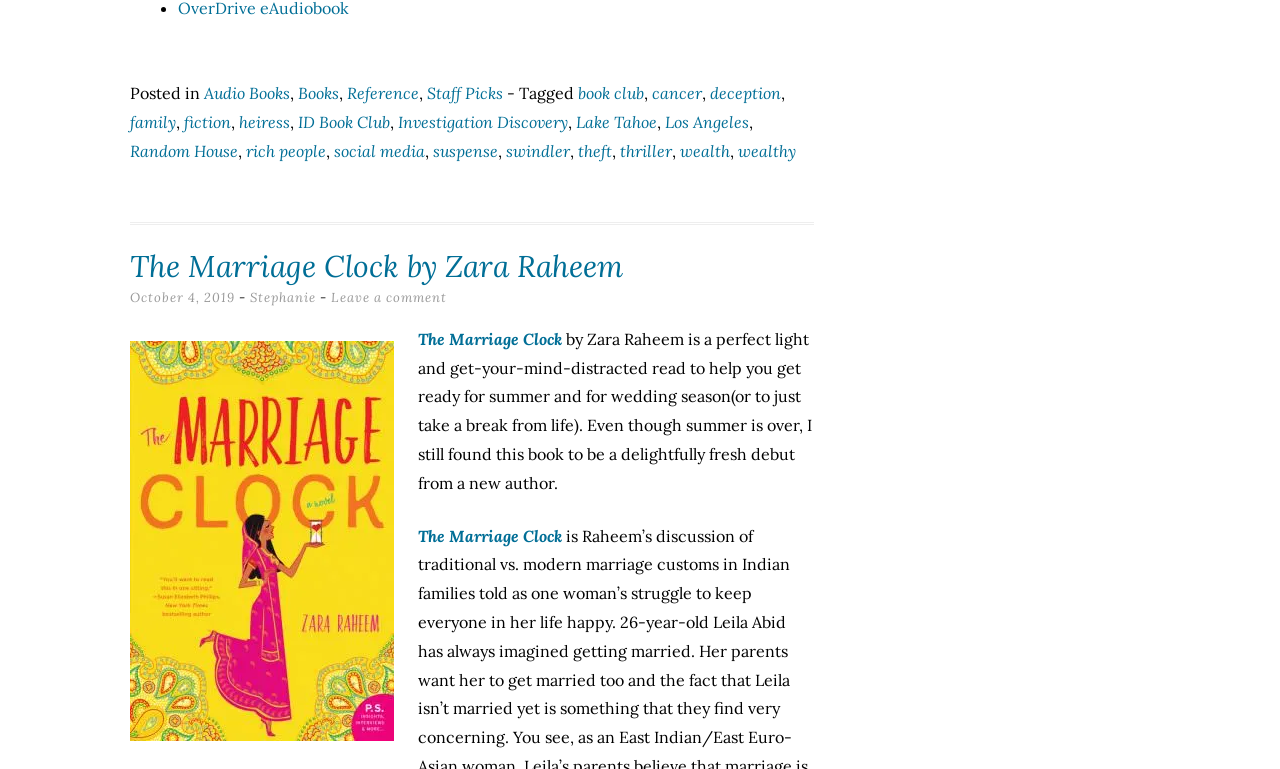Who is the reviewer of the book?
Using the picture, provide a one-word or short phrase answer.

Stephanie